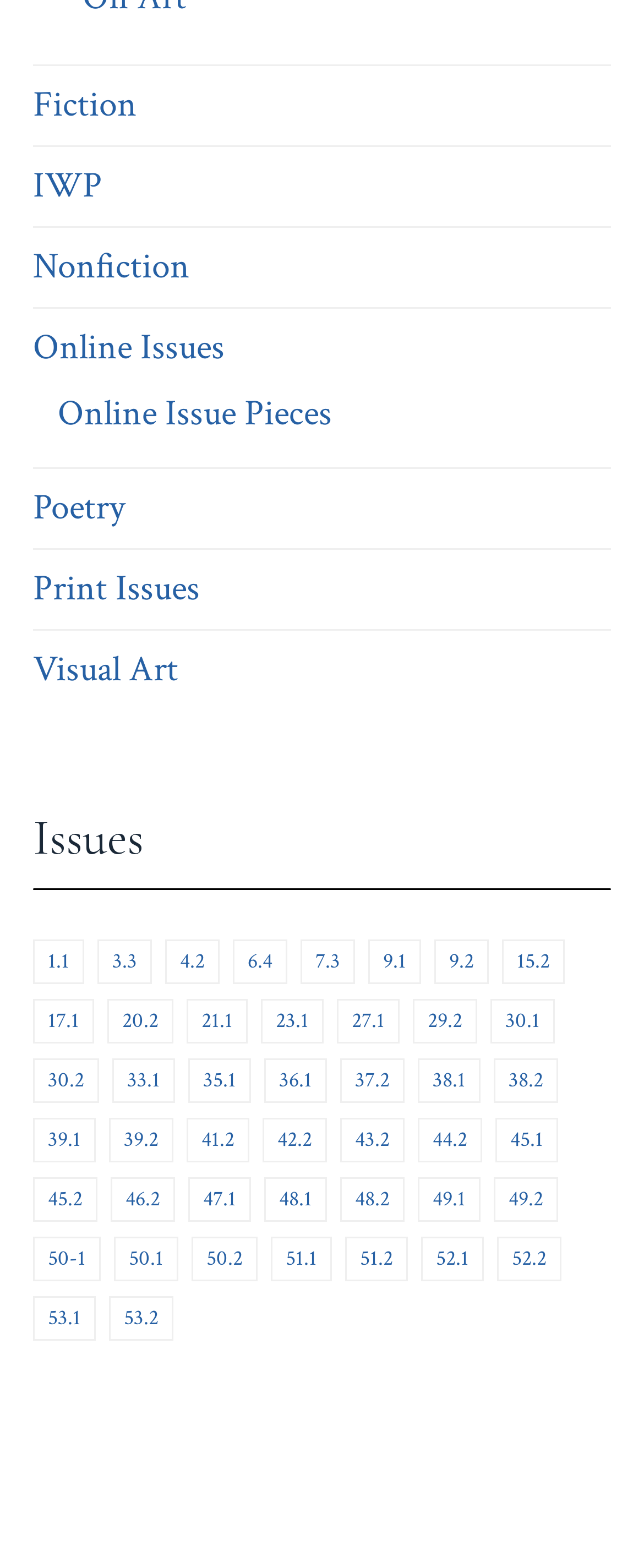Could you provide the bounding box coordinates for the portion of the screen to click to complete this instruction: "Browse Issues"?

[0.051, 0.516, 0.949, 0.567]